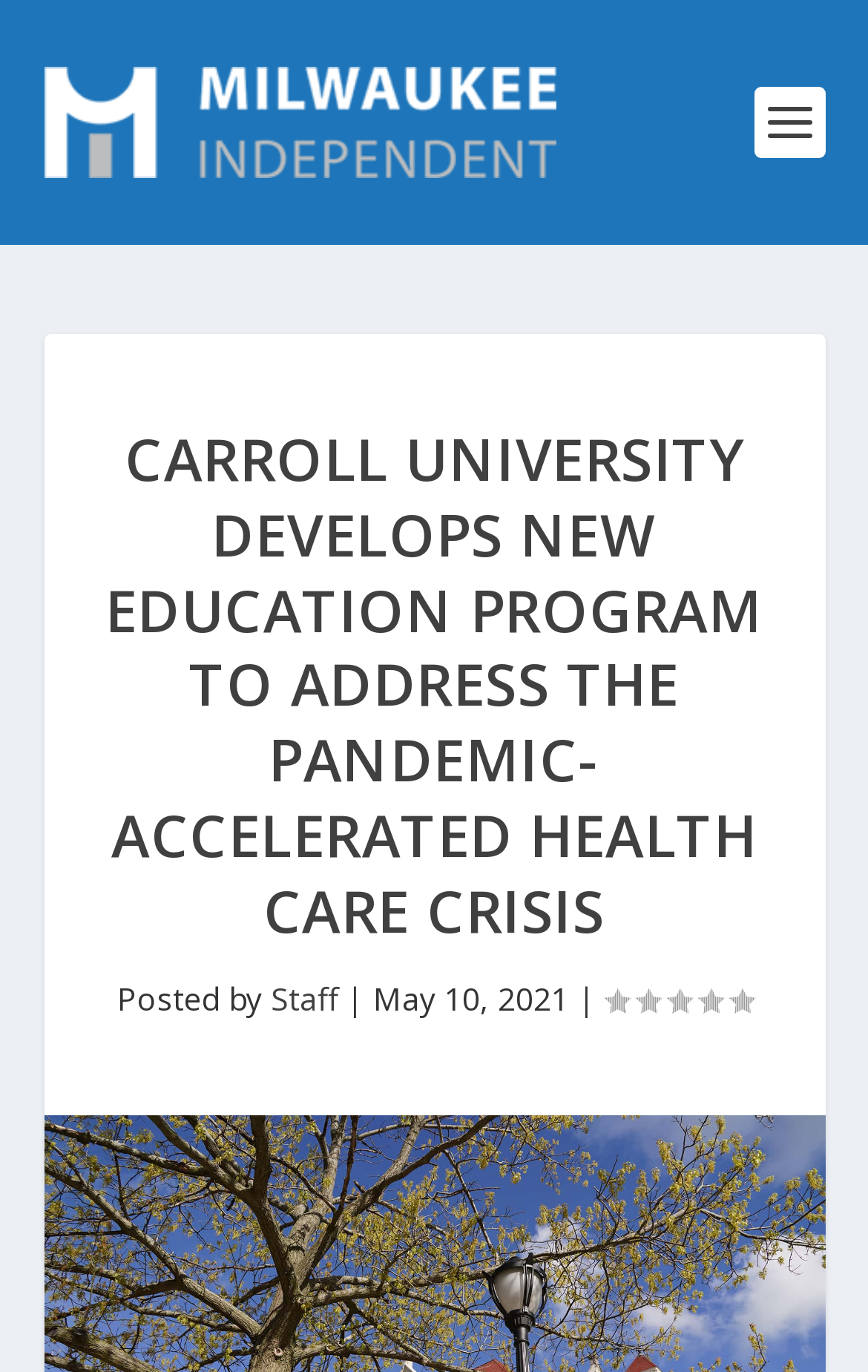Using the element description provided, determine the bounding box coordinates in the format (top-left x, top-left y, bottom-right x, bottom-right y). Ensure that all values are floating point numbers between 0 and 1. Element description: alt="Milwaukee Independent"

[0.05, 0.049, 0.642, 0.13]